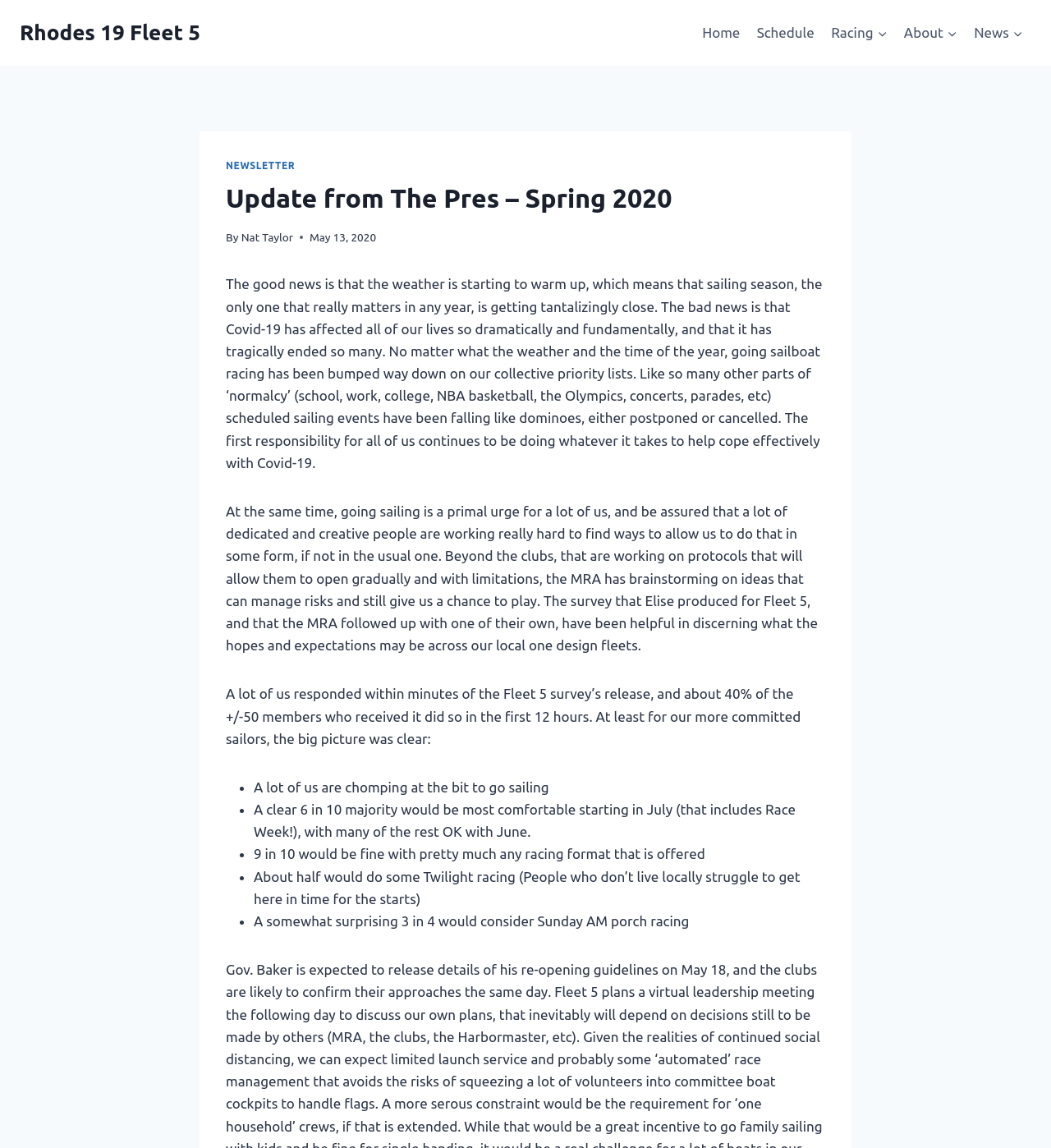Create a detailed description of the webpage's content and layout.

The webpage is about an update from the president of Rhodes 19 Fleet 5, specifically about the spring season of 2020. At the top left, there is a link to "Rhodes 19 Fleet 5". On the top right, there is a primary navigation menu with links to "Home", "Schedule", "Racing", "About", and "News", each with a child menu button.

Below the navigation menu, there is a header section with a link to "NEWSLETTER" on the left and a heading "Update from The Pres – Spring 2020" in the center. To the right of the heading, there is a link to the author "Nat Taylor" and a timestamp "May 13, 2020".

The main content of the webpage is a long text written by the president, discussing the impact of Covid-19 on sailing events and the efforts to find ways to allow sailing to continue in some form. The text is divided into several paragraphs, with the first paragraph discussing the weather and the pandemic's effect on sailing.

The subsequent paragraphs discuss the survey conducted by Fleet 5 and the MRA to gauge the hopes and expectations of sailors, with a focus on the results of the survey. The results are presented in a list format, with bullet points highlighting the key findings, such as the majority of sailors wanting to start sailing in July, being comfortable with various racing formats, and considering Sunday morning porch racing.

Overall, the webpage is a personal update from the president of Rhodes 19 Fleet 5, discussing the challenges posed by the pandemic and the efforts to find ways to continue sailing, with a focus on the results of a survey conducted among sailors.